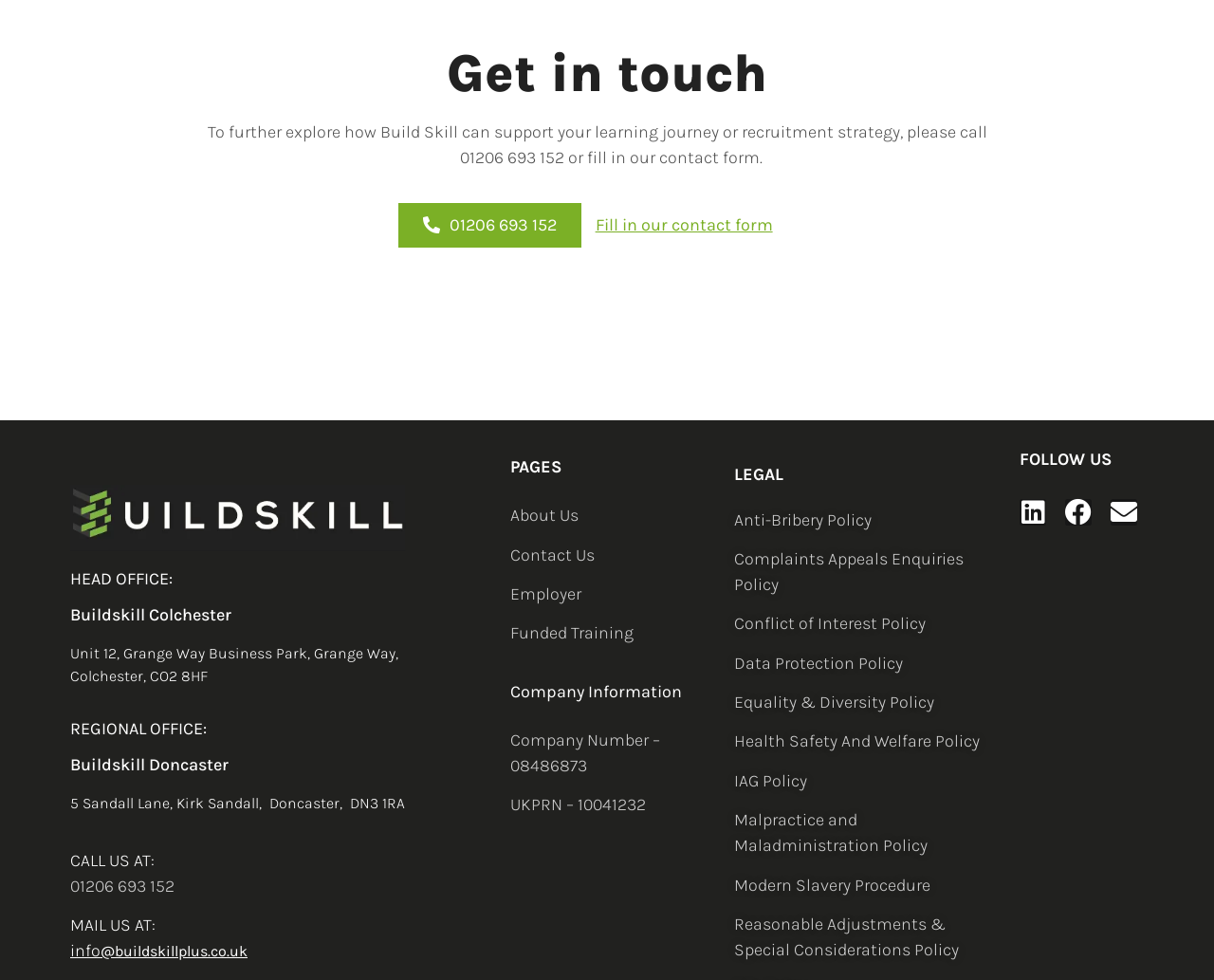Give a one-word or short phrase answer to the question: 
What is the email address to contact for more information?

info@buildskillplus.co.uk